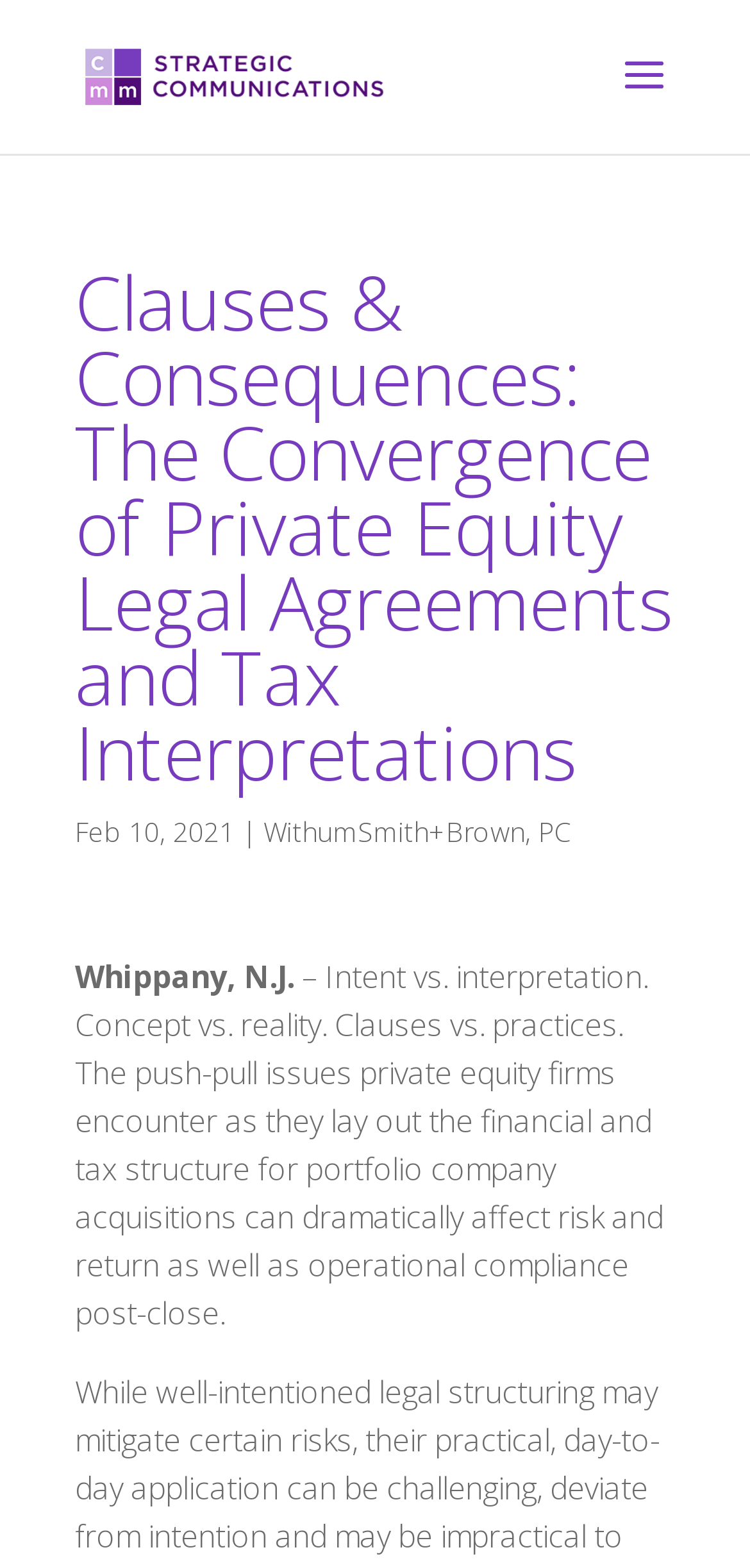What is the location of WithumSmith+Brown, PC? Examine the screenshot and reply using just one word or a brief phrase.

Whippany, N.J.